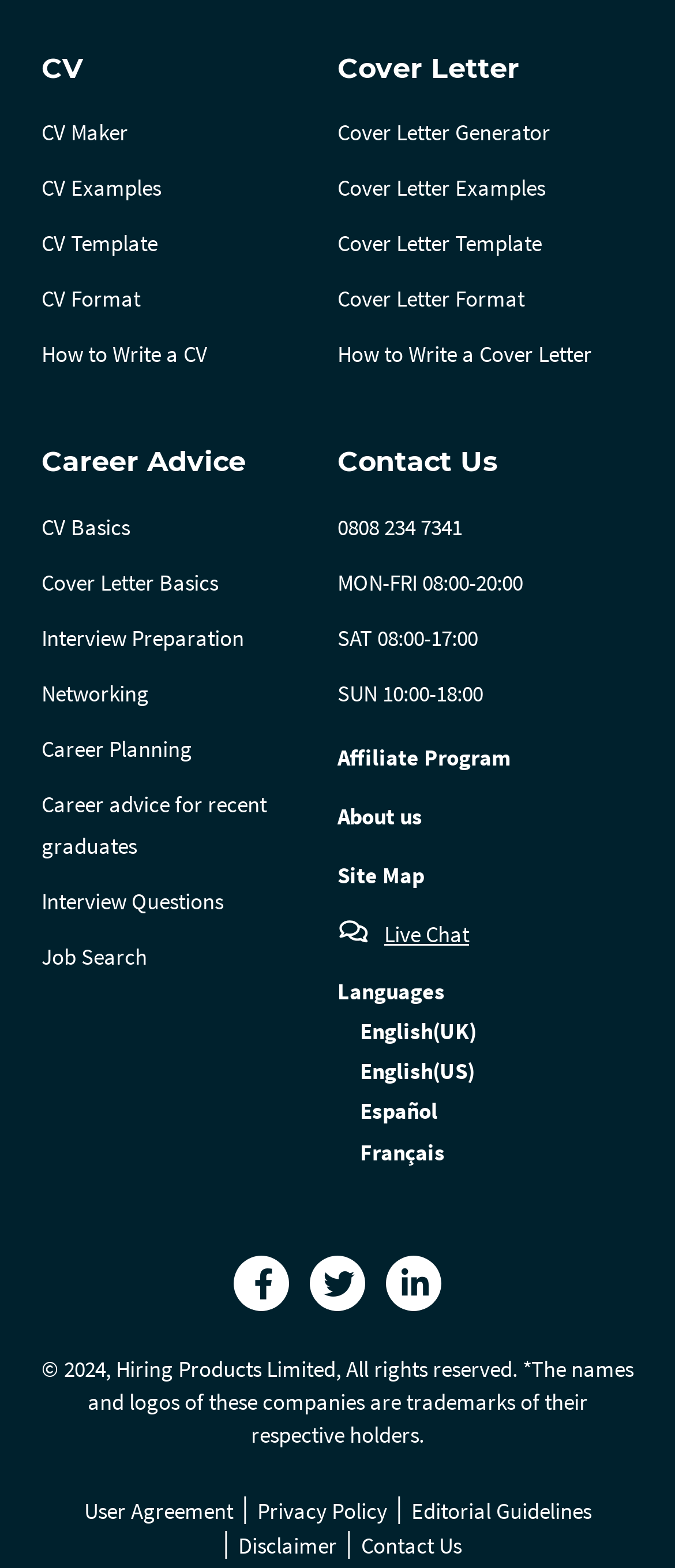Identify the bounding box coordinates of the element to click to follow this instruction: 'Generate a Cover Letter'. Ensure the coordinates are four float values between 0 and 1, provided as [left, top, right, bottom].

[0.5, 0.076, 0.815, 0.094]